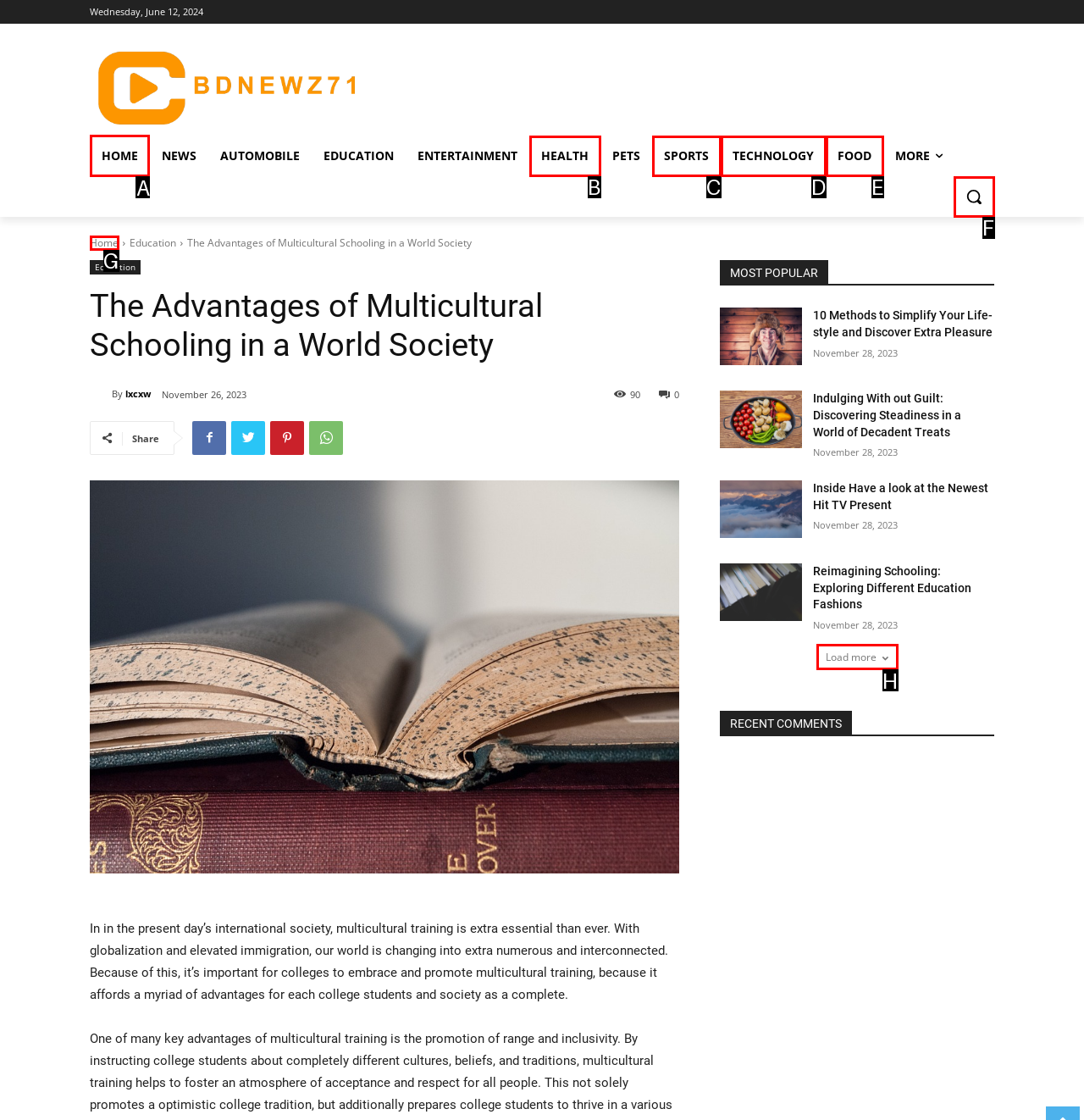Determine which element should be clicked for this task: Click the 'HOME' link
Answer with the letter of the selected option.

A